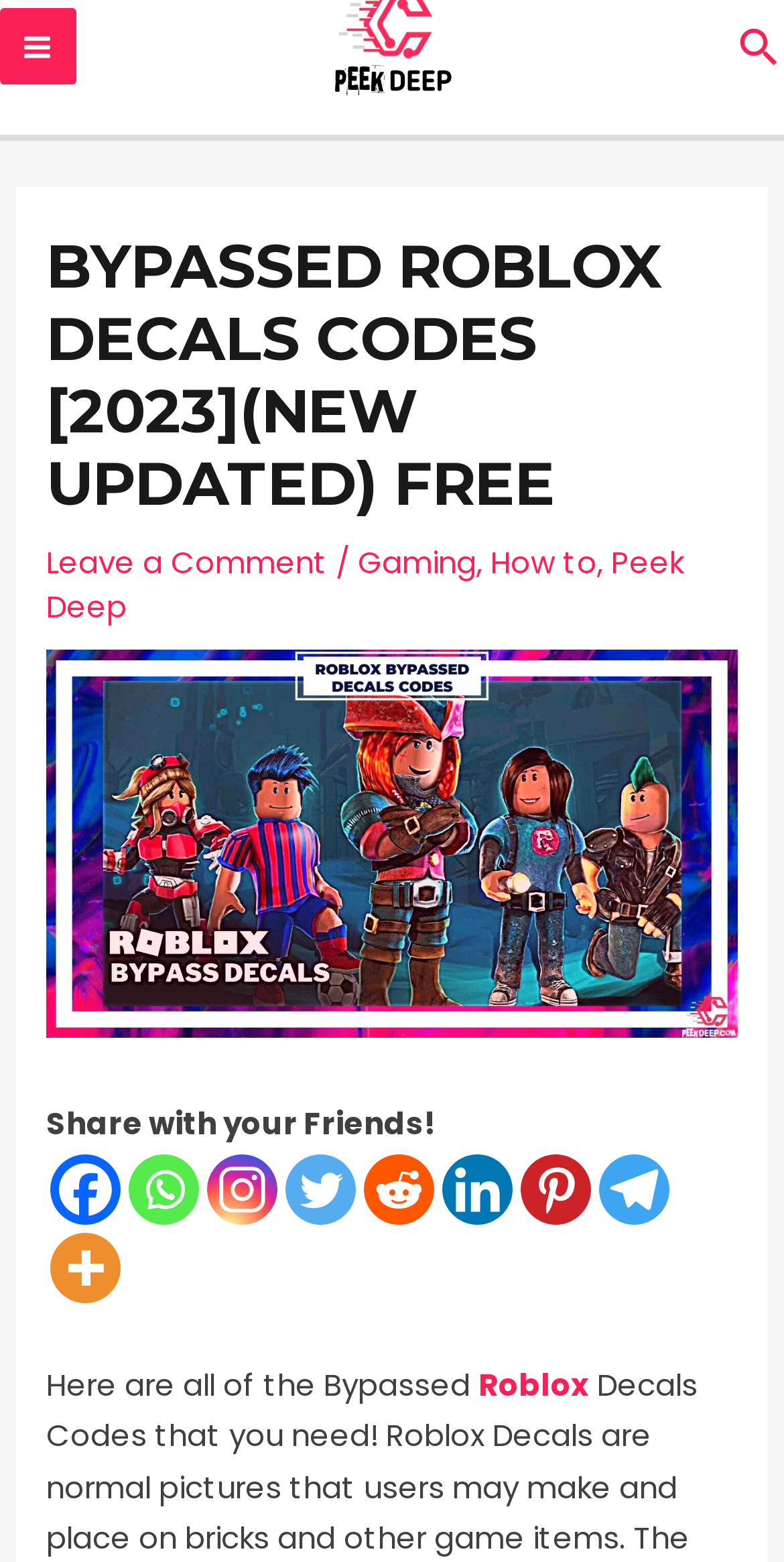Determine the coordinates of the bounding box for the clickable area needed to execute this instruction: "Search for something".

[0.936, 0.014, 1.0, 0.046]